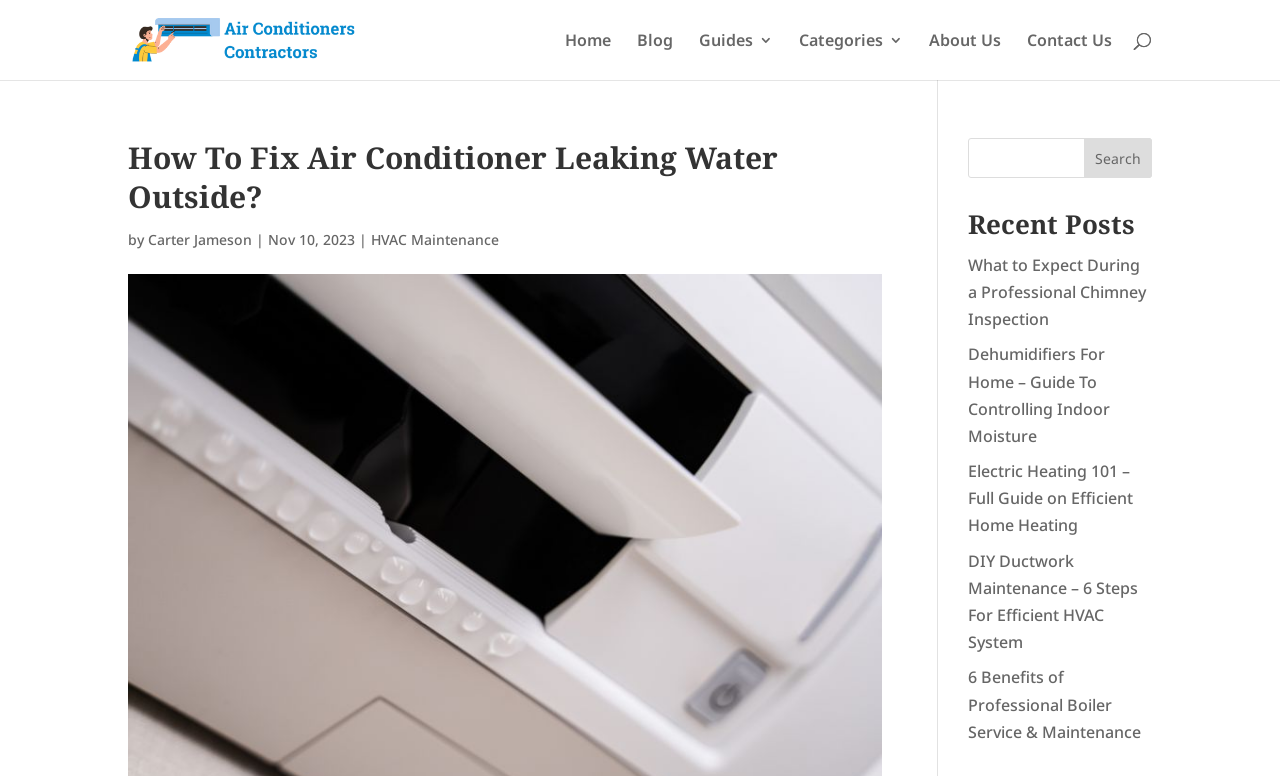Use a single word or phrase to respond to the question:
What is the author of the current article?

Carter Jameson